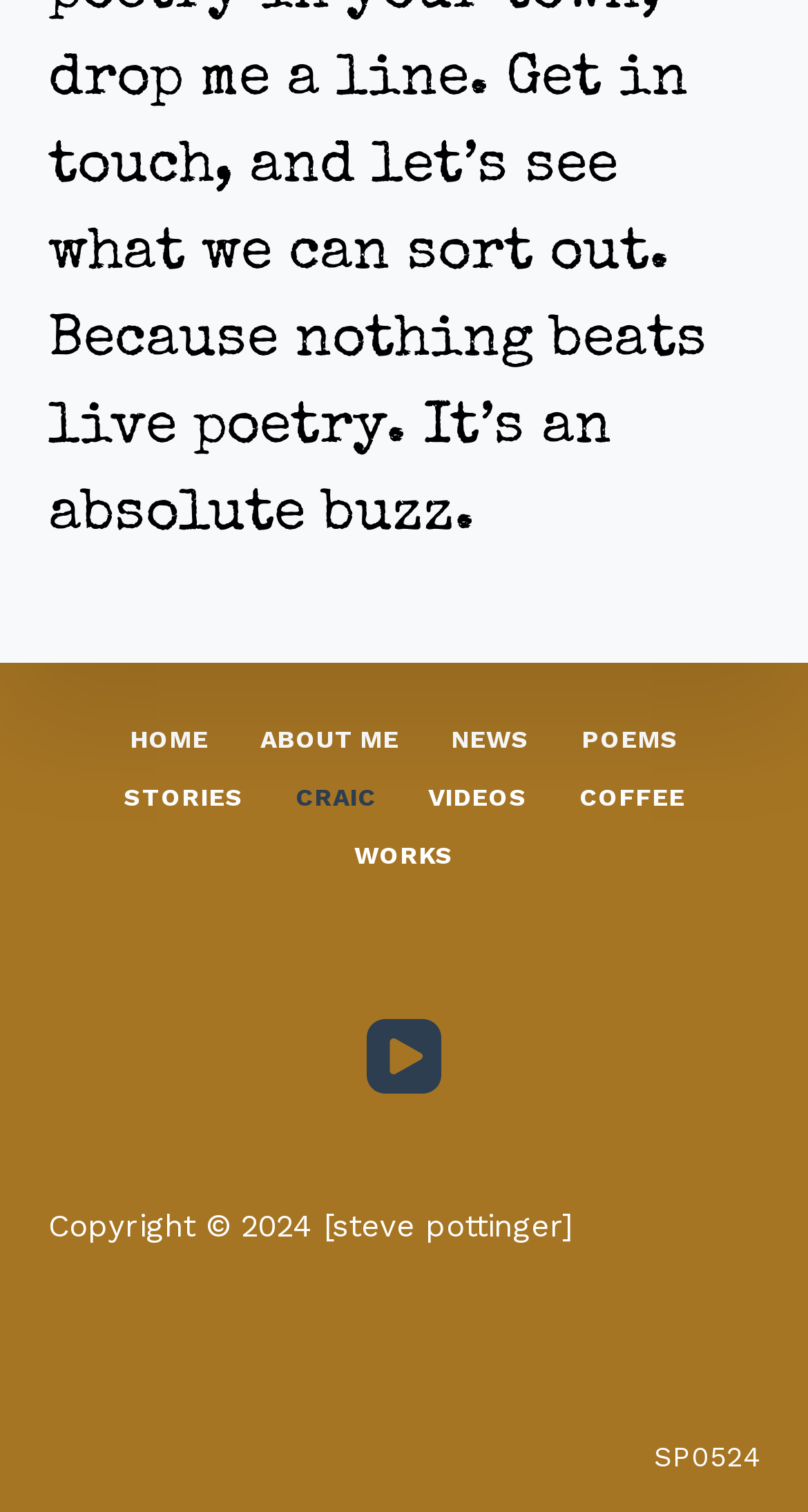Given the element description "About Me", identify the bounding box of the corresponding UI element.

[0.29, 0.479, 0.526, 0.501]